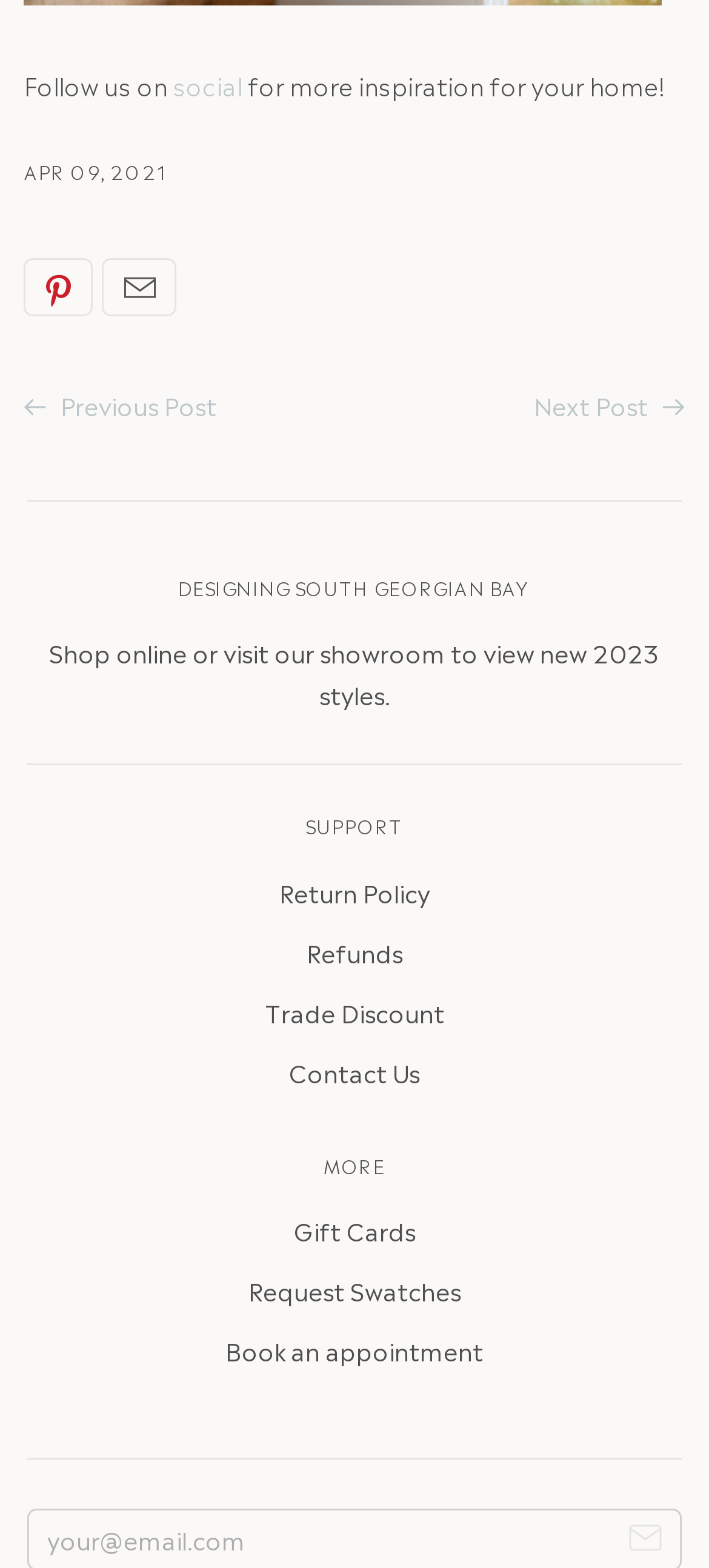Provide your answer to the question using just one word or phrase: What can be done at the showroom?

View new 2023 styles